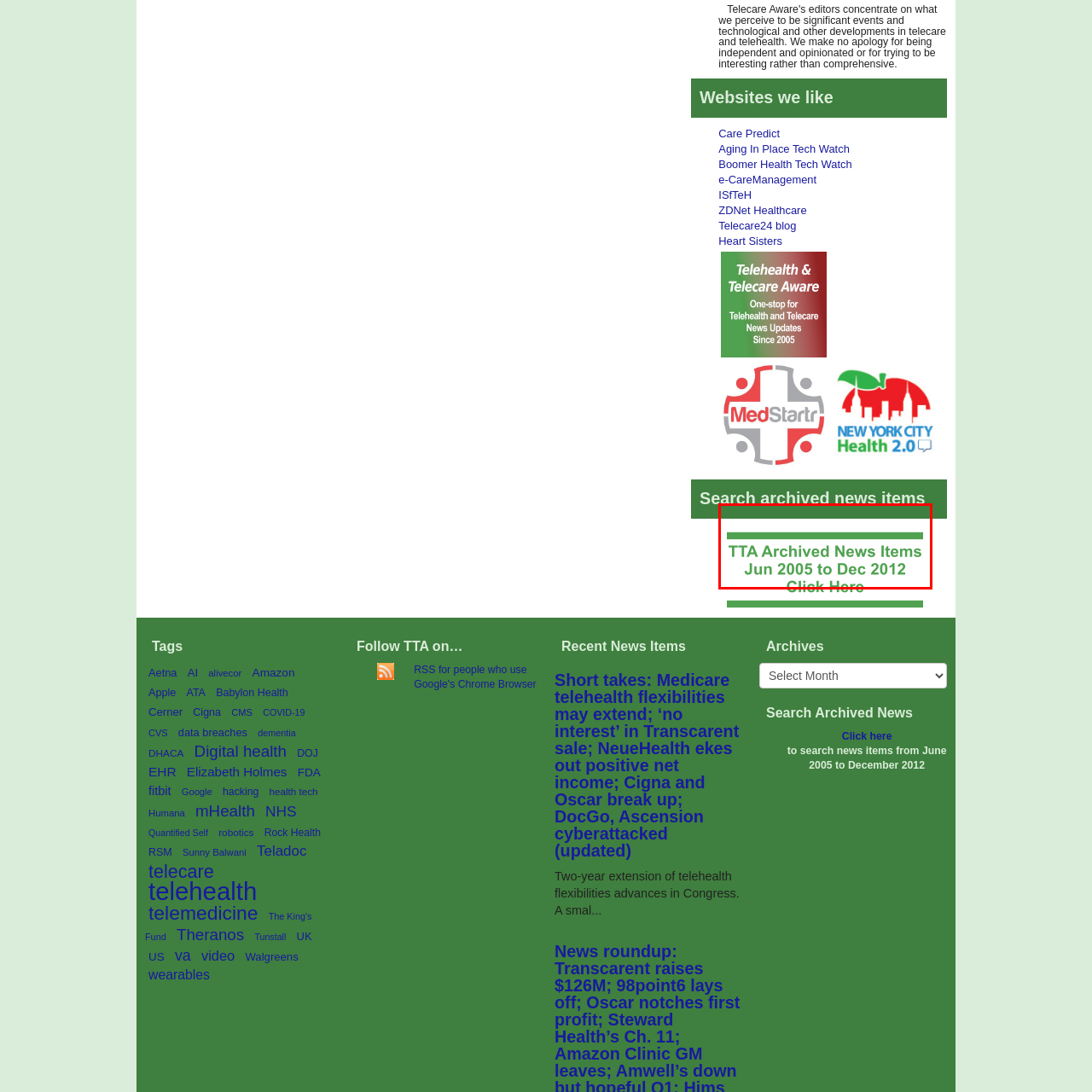Direct your attention to the image marked by the red boundary, What action is prompted by the call to action? Provide a single word or phrase in response.

Click Here